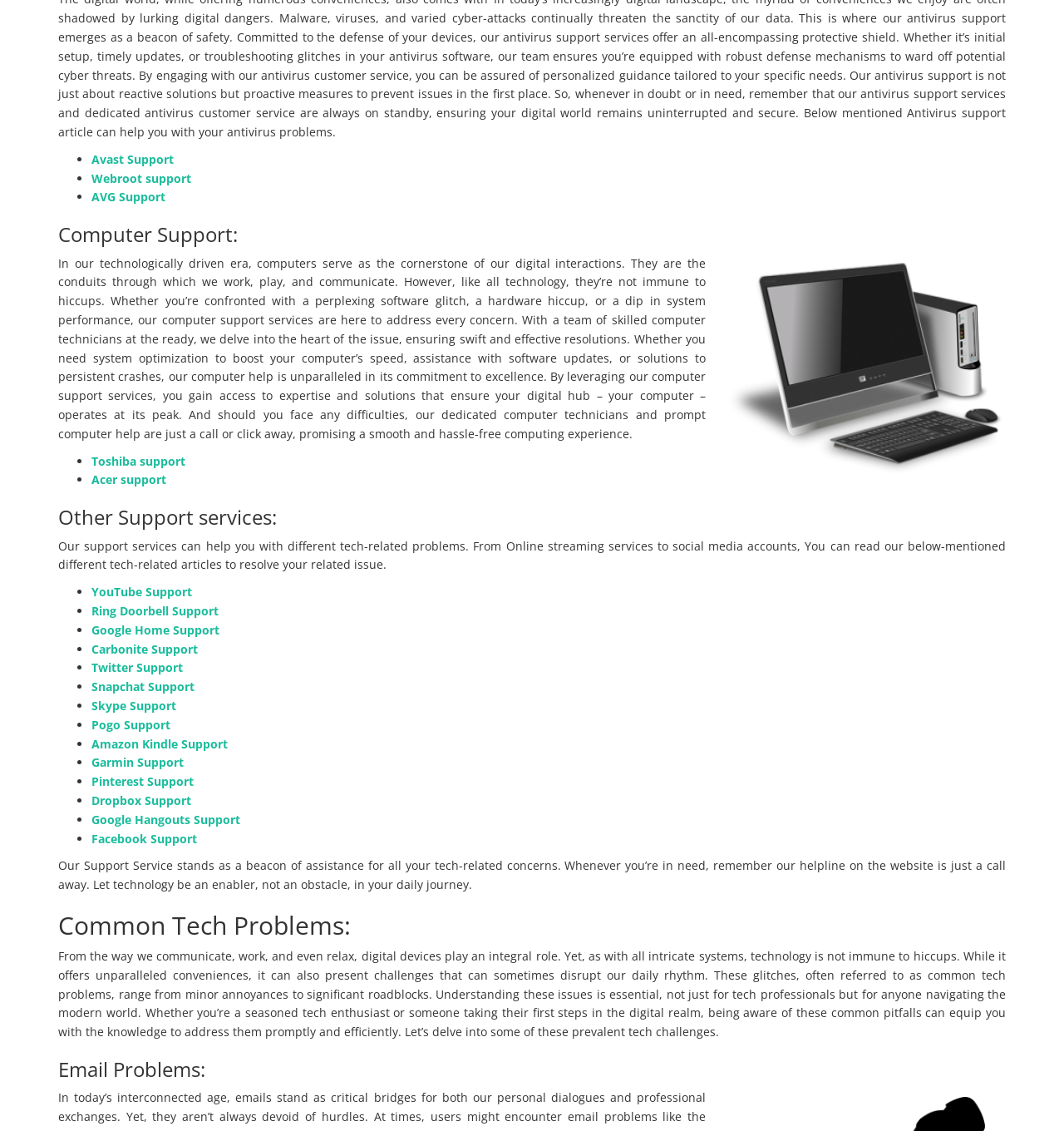Answer succinctly with a single word or phrase:
What is the main topic of this webpage?

Computer Support